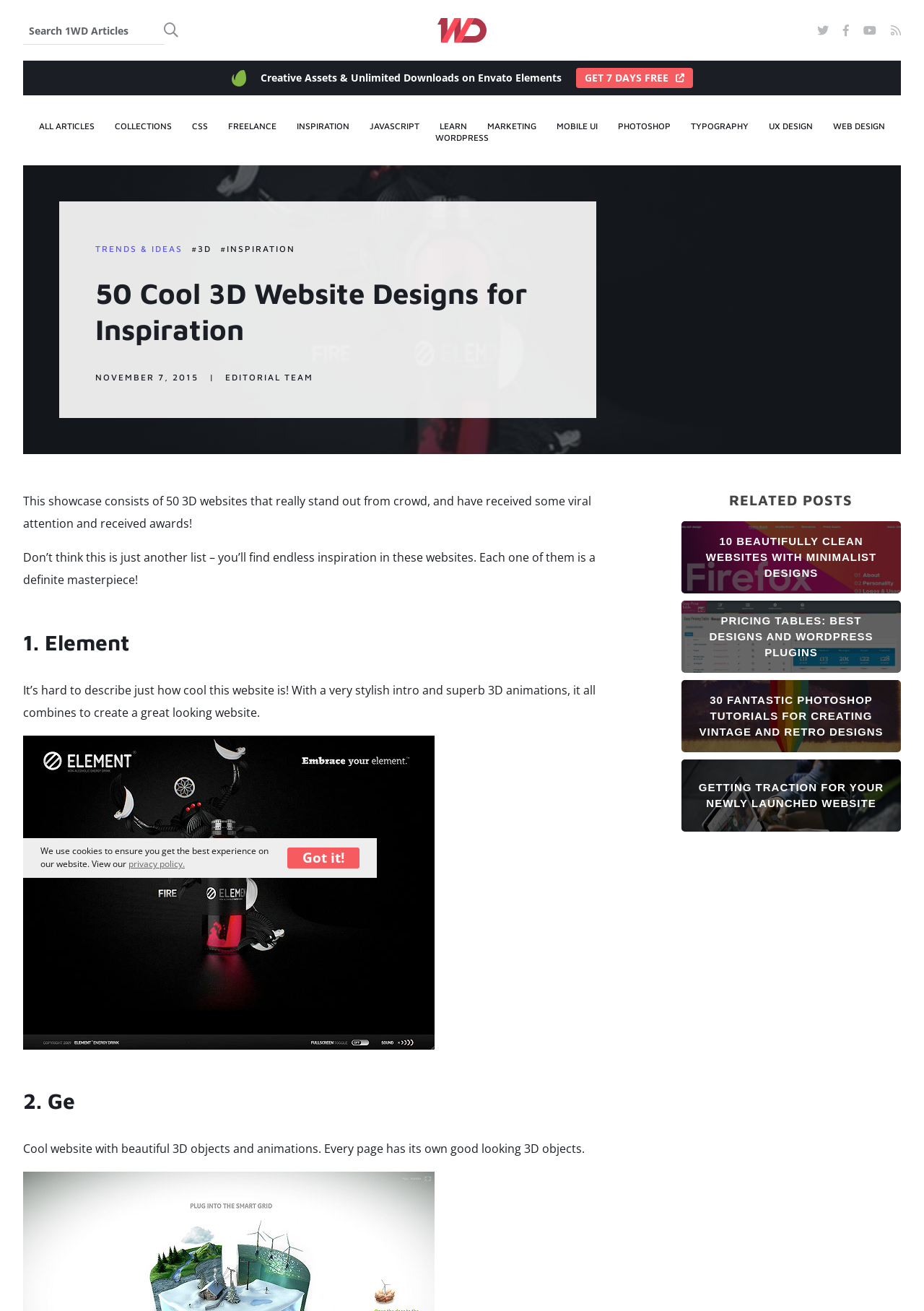How many menu items are in the horizontal menu?
Please look at the screenshot and answer using one word or phrase.

12